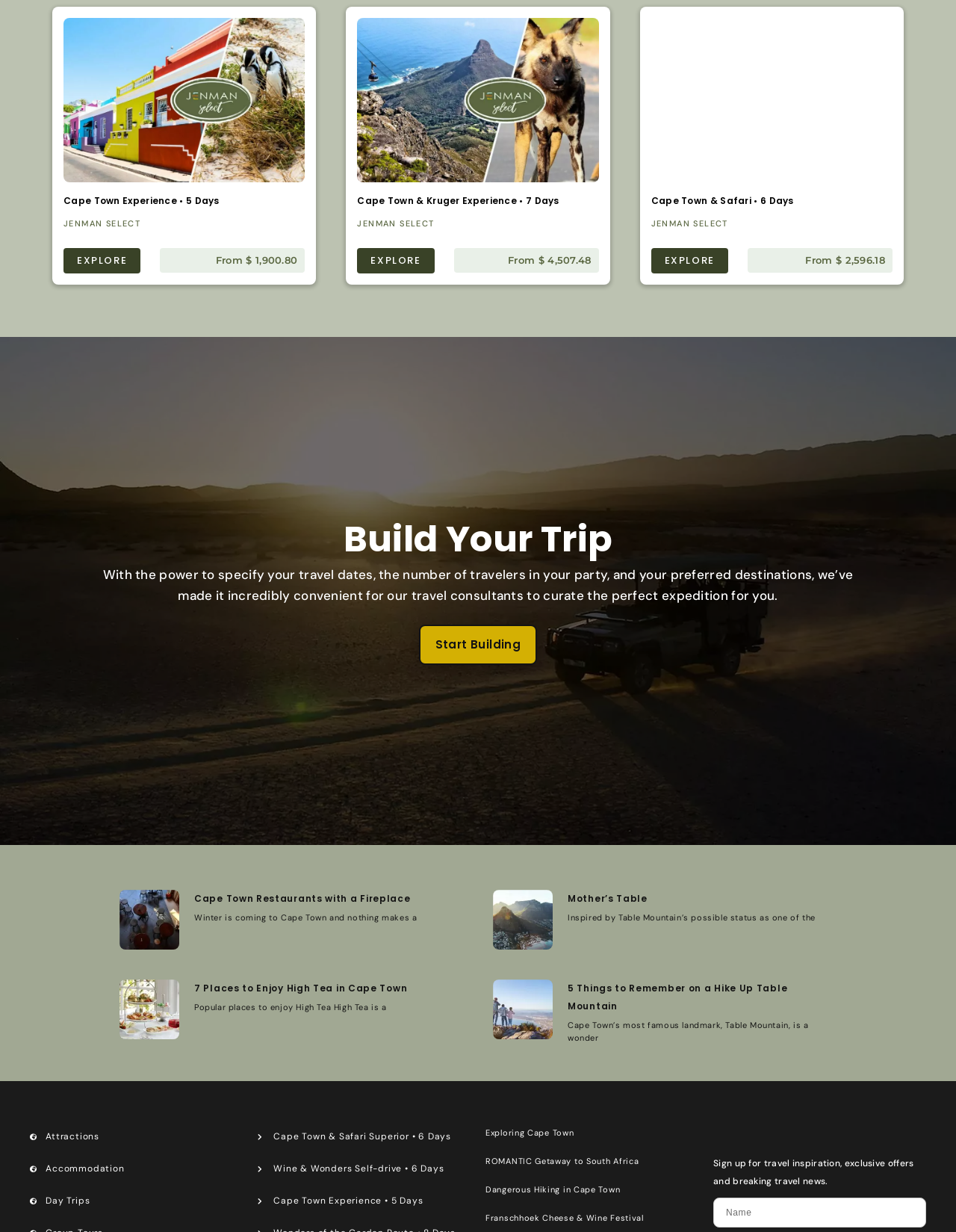What is the purpose of the 'Build Your Trip' section?
Look at the image and construct a detailed response to the question.

I found the answer by reading the StaticText with the ID 380, which is located below the 'Build Your Trip' heading. The text explains that the section allows users to specify their travel dates, number of travelers, and preferred destinations, and then a travel consultant will curate a personalized expedition for them.